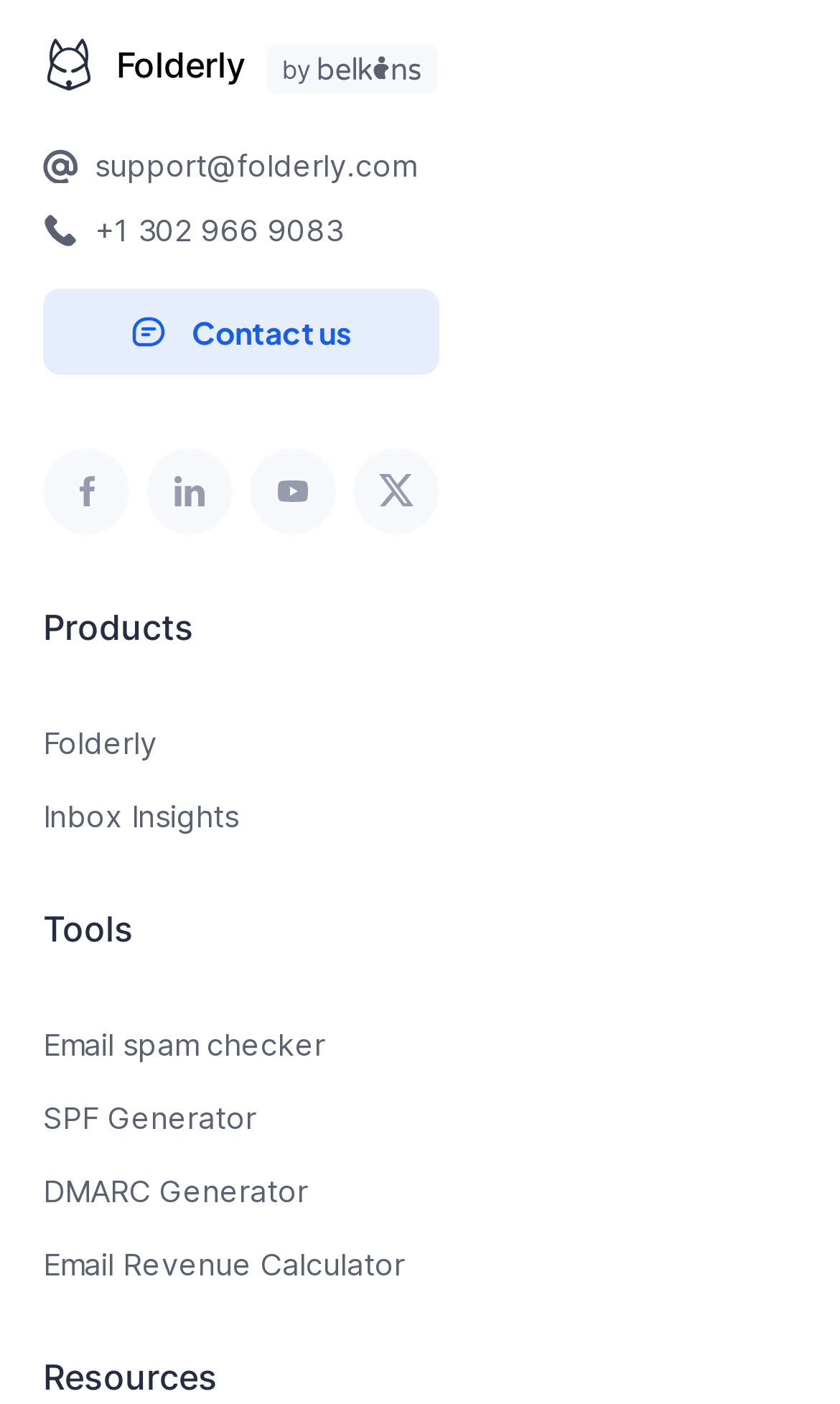Using the information in the image, give a detailed answer to the following question: What is the last tool listed under the 'Tools' category?

The last tool listed under the 'Tools' category is the 'Email Revenue Calculator', which is located at the bottom of the 'Tools' section on the webpage.